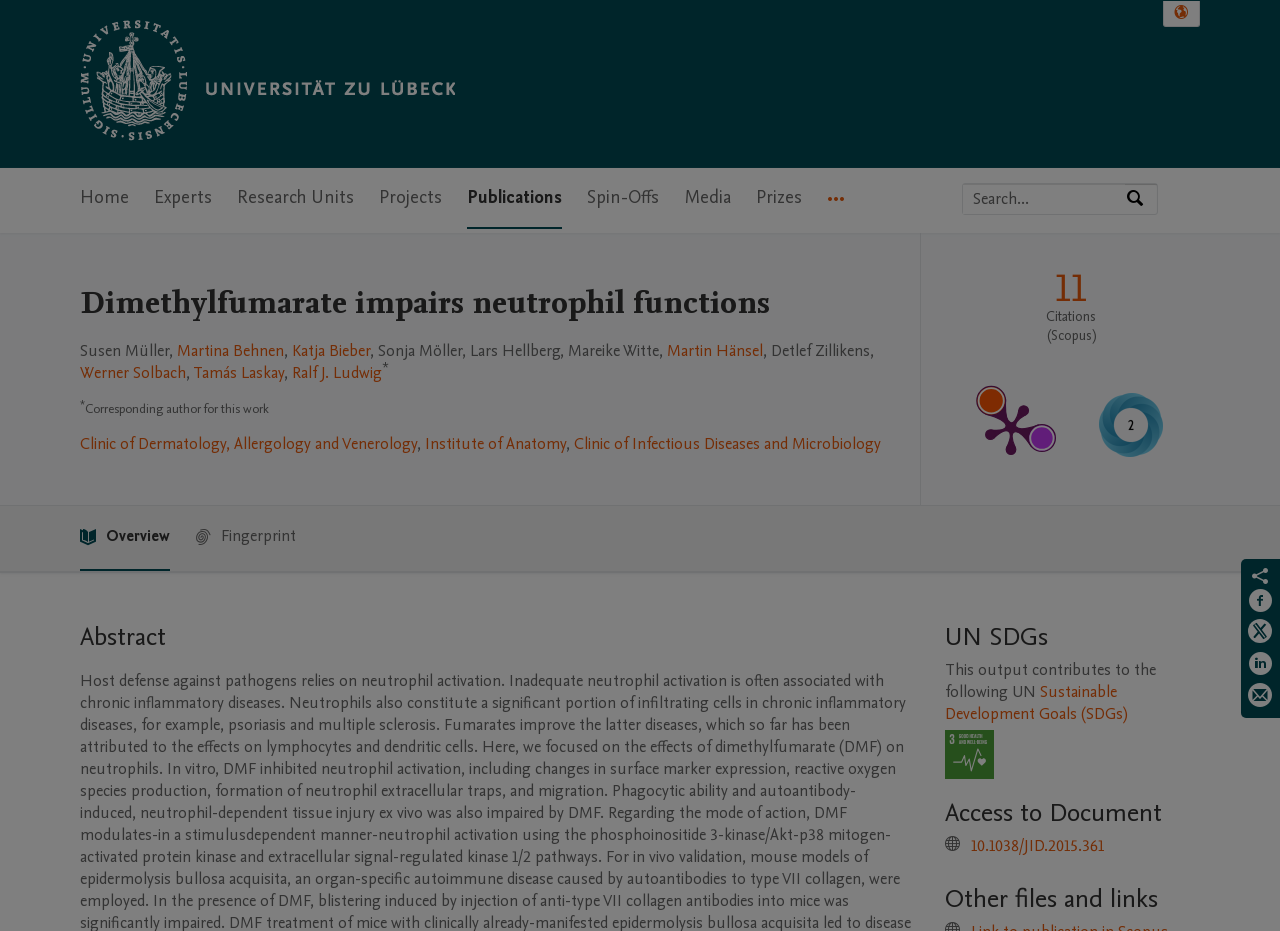What is the purpose of the 'Search by expertise, name or affiliation' textbox? Refer to the image and provide a one-word or short phrase answer.

To search for experts